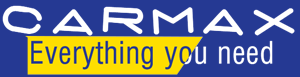What is the color of the tagline?
Based on the visual details in the image, please answer the question thoroughly.

The tagline 'Everything you need' is prominently displayed in yellow, which stands out against the blue background, drawing attention to Carmax's commitment to providing comprehensive car-related services and information.